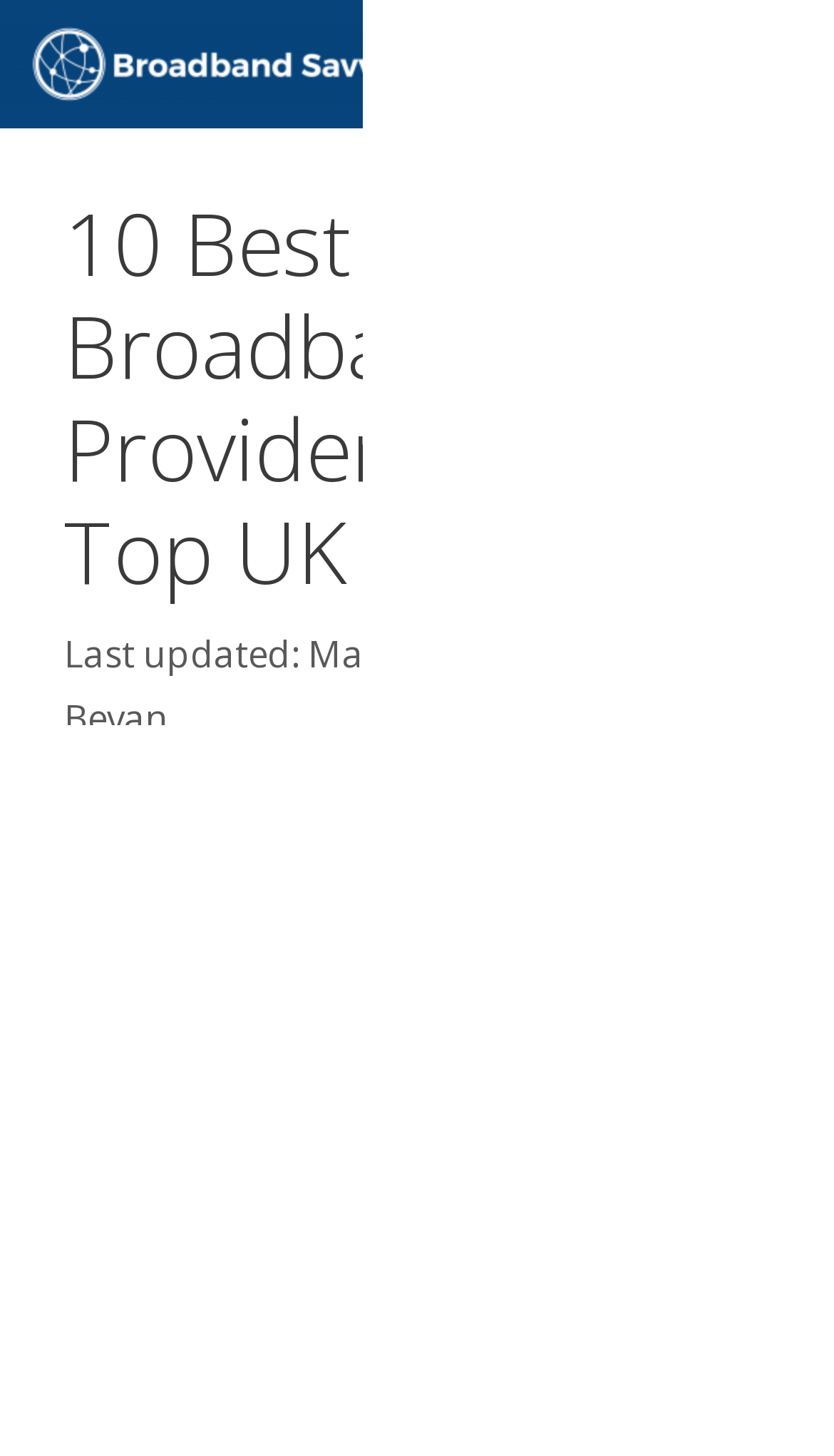Answer briefly with one word or phrase:
What is the purpose of the guide?

To review broadband providers